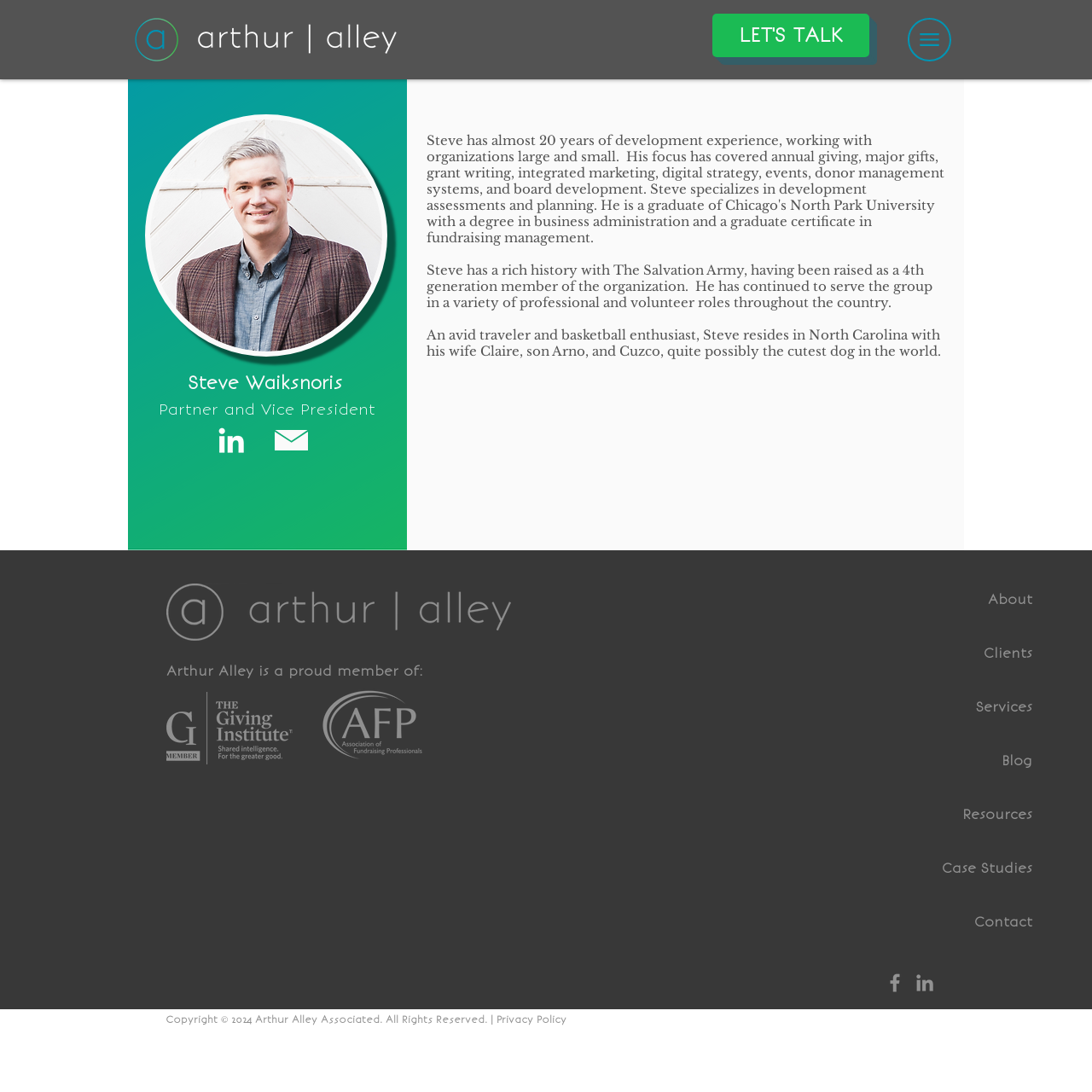Provide the bounding box coordinates for the specified HTML element described in this description: "Blog". The coordinates should be four float numbers ranging from 0 to 1, in the format [left, top, right, bottom].

[0.688, 0.672, 0.952, 0.721]